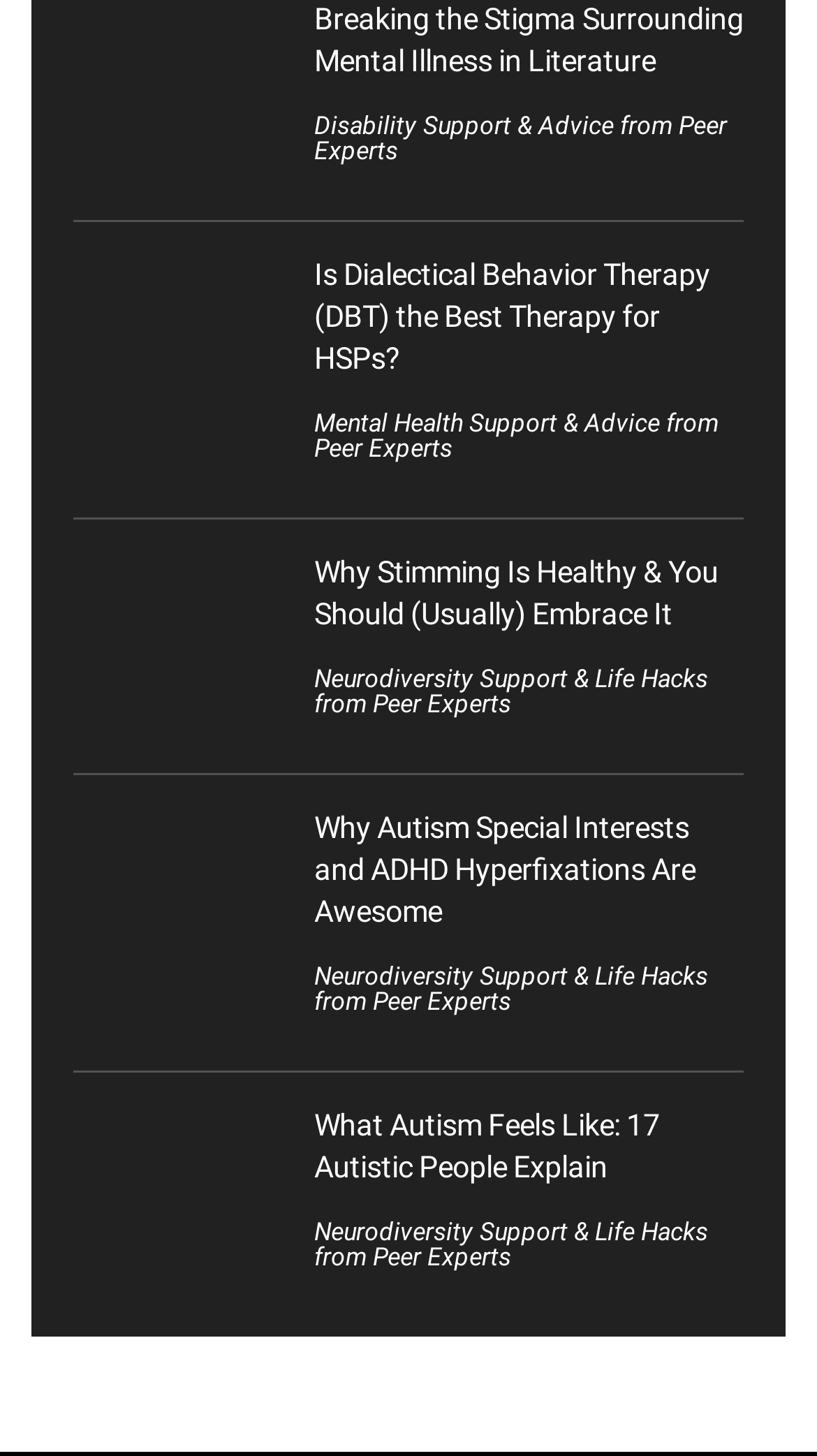Can you find the bounding box coordinates of the area I should click to execute the following instruction: "Learn about dialectical behavior therapy for HSPs"?

[0.385, 0.27, 0.869, 0.35]